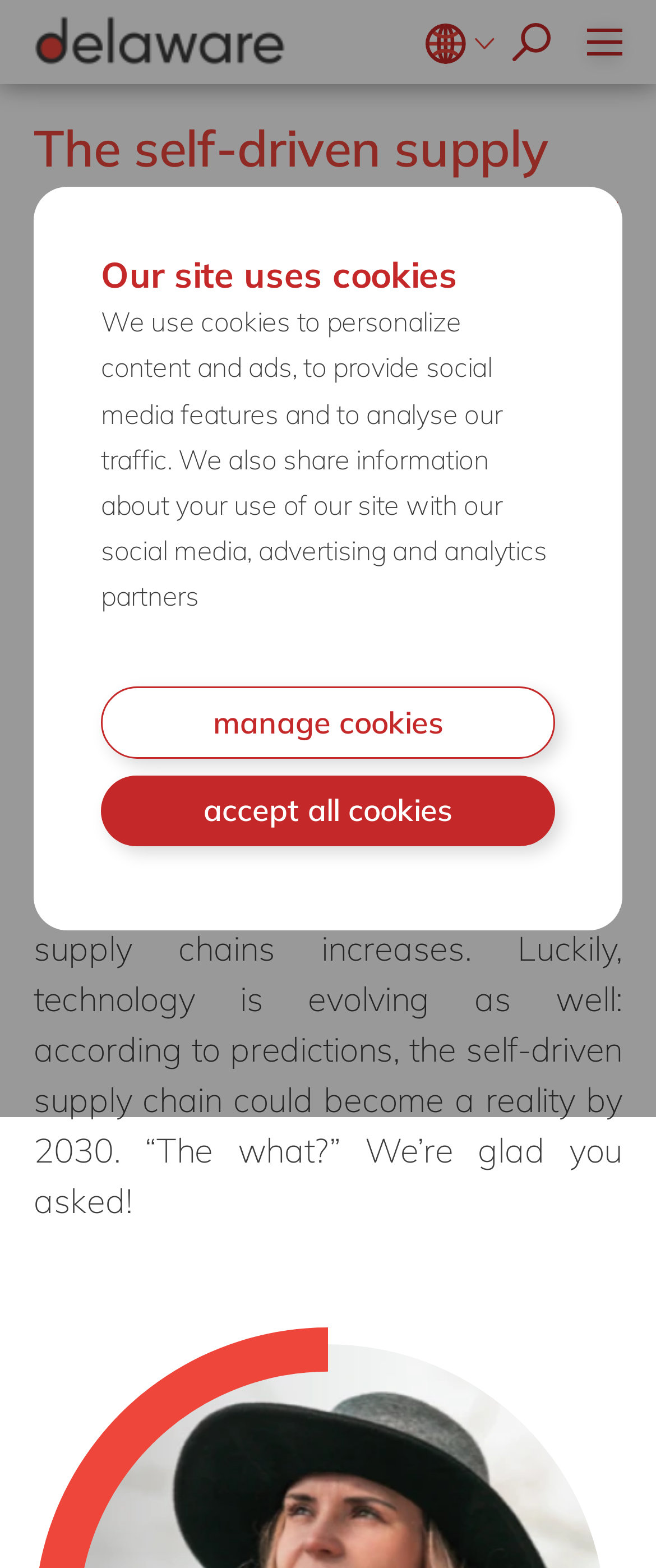Carefully observe the image and respond to the question with a detailed answer:
How many categories are available in the hidden menu?

I analyzed the hidden menu items and counted 12 categories, including Professional services, Retail & consumer markets, Textiles, and others.